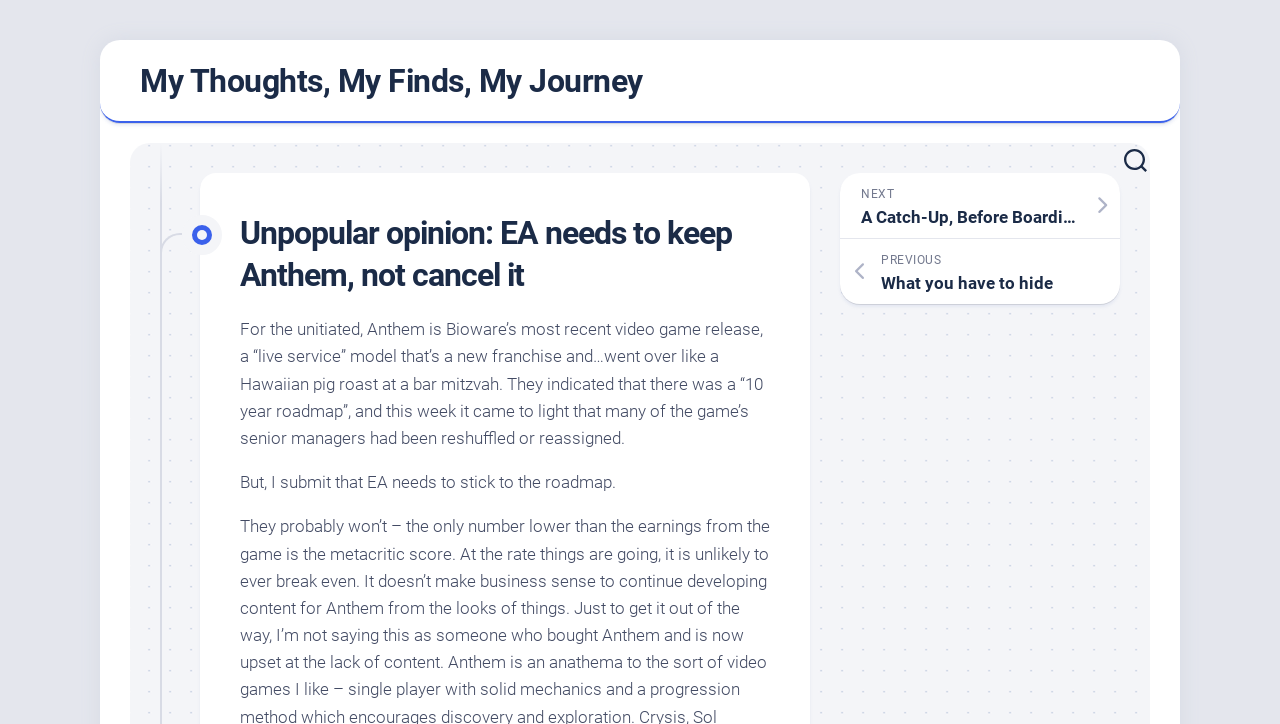Please answer the following question using a single word or phrase: What is the author's opinion about EA's decision?

EA should keep Anthem